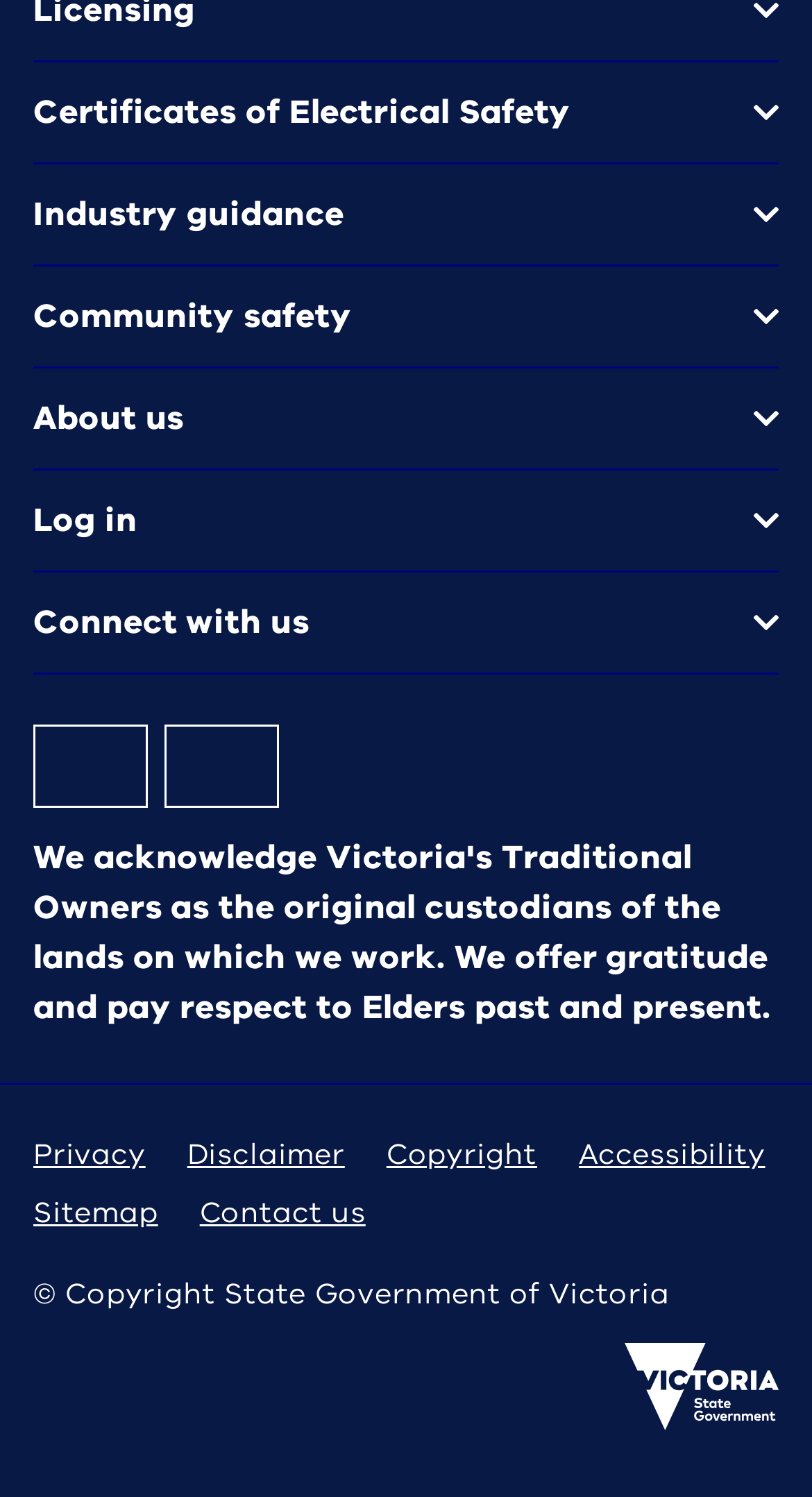Identify the bounding box coordinates for the element that needs to be clicked to fulfill this instruction: "Go to About us". Provide the coordinates in the format of four float numbers between 0 and 1: [left, top, right, bottom].

[0.0, 0.244, 1.0, 0.314]